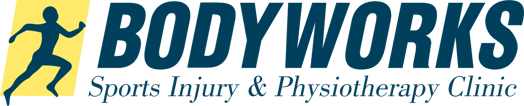What type of figure is featured in the logo?
Using the visual information, reply with a single word or short phrase.

Runner